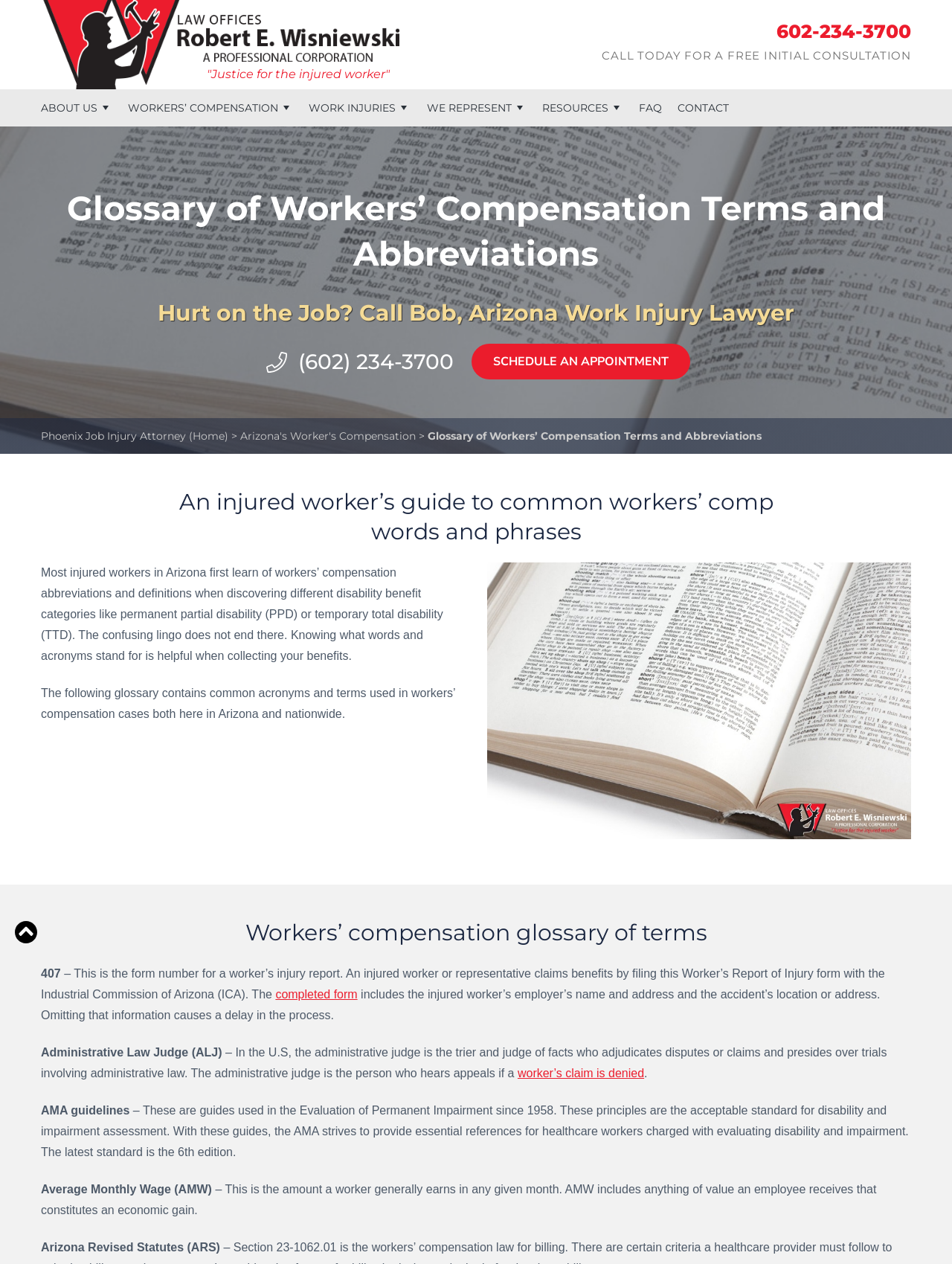Determine the main headline of the webpage and provide its text.

Glossary of Workers’ Compensation Terms and Abbreviations